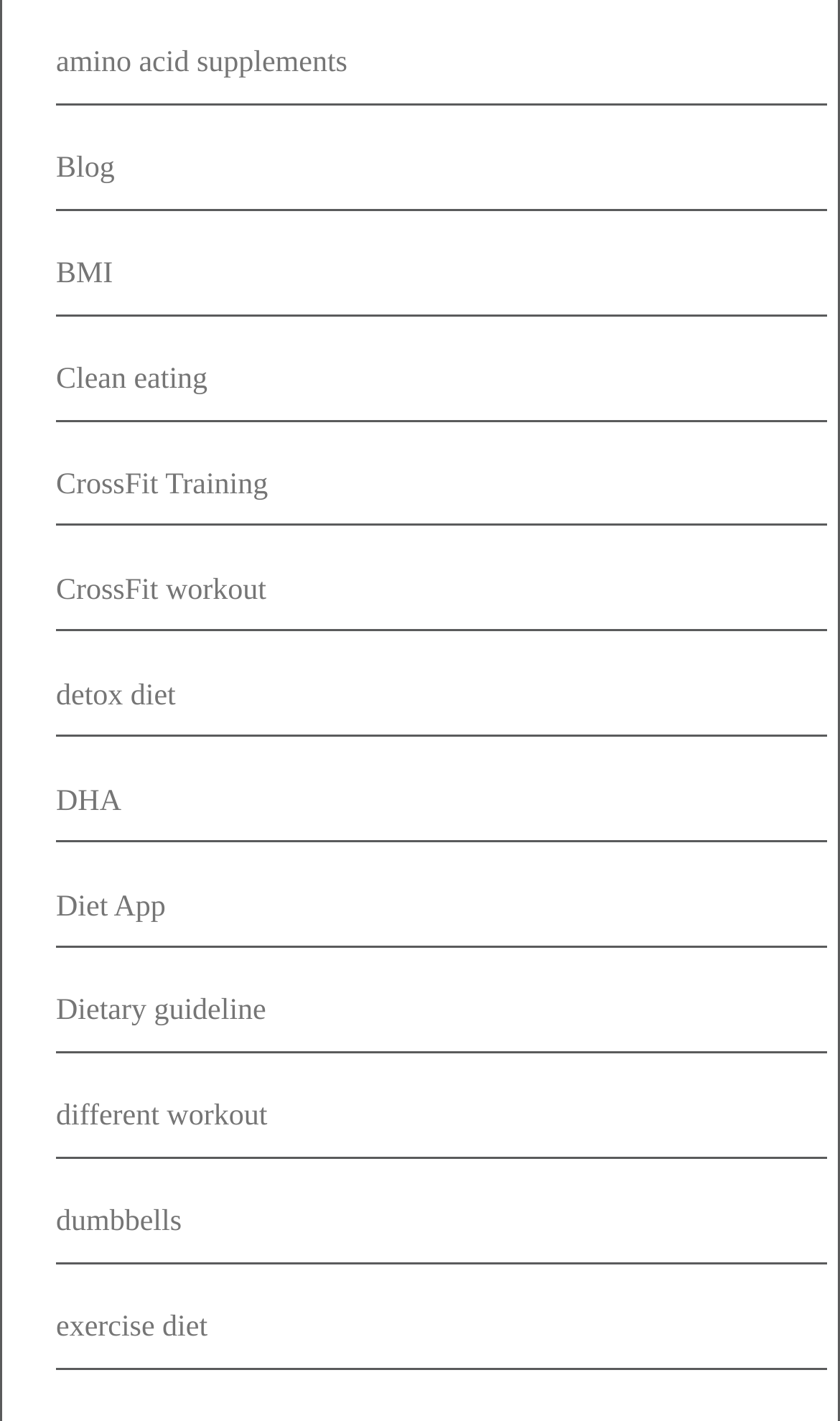Answer the question with a single word or phrase: 
How many links are related to CrossFit?

2